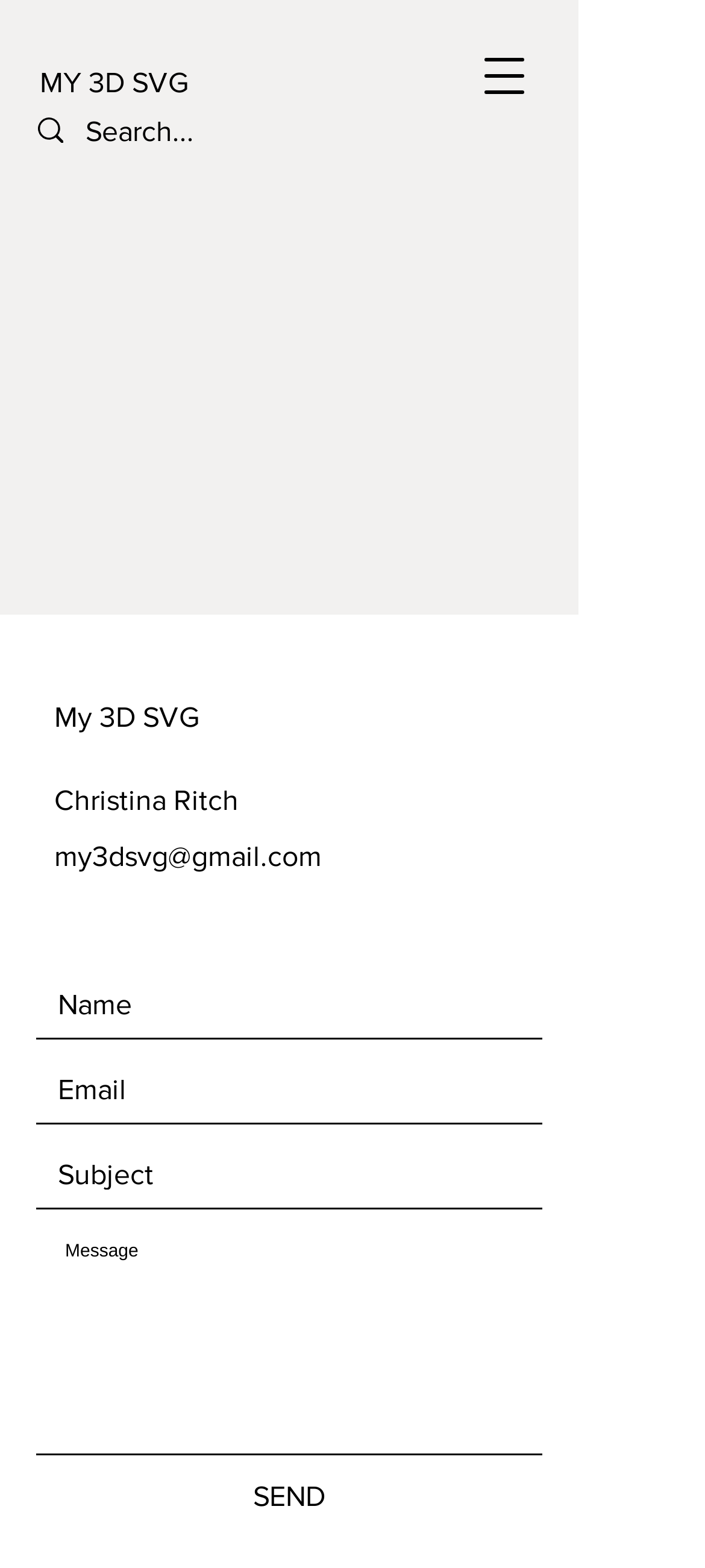Determine the bounding box coordinates of the clickable element necessary to fulfill the instruction: "Open navigation menu". Provide the coordinates as four float numbers within the 0 to 1 range, i.e., [left, top, right, bottom].

[0.651, 0.02, 0.779, 0.077]